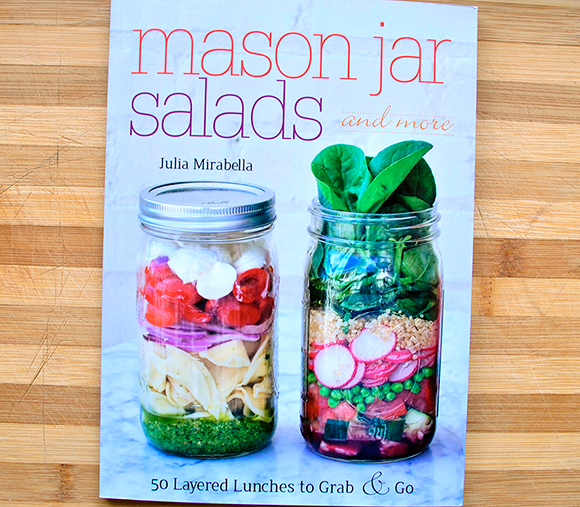Describe every detail you can see in the image.

The image features the cover of the cookbook titled "Mason Jar Salads and More" by Julia Mirabella. Prominently displayed are two clear mason jars filled with beautifully layered salads, showcasing a variety of colorful ingredients. The jar on the left contains ingredients such as vibrant cherry tomatoes, artichokes, and a green pesto layer, while the right jar reveals layers of leafy spinach, grains, and vegetables, including radishes and peas. The title is elegantly printed at the top in a playful font, highlighting the focus on innovative, portable meals. The subtitle, "50 Layered Lunches to Grab & Go," emphasizes the convenience and practicality of these recipes for busy individuals looking to enjoy fresh meals on the run. The background of the image features a simple wooden surface, enhancing the fresh and wholesome appeal of the salads.